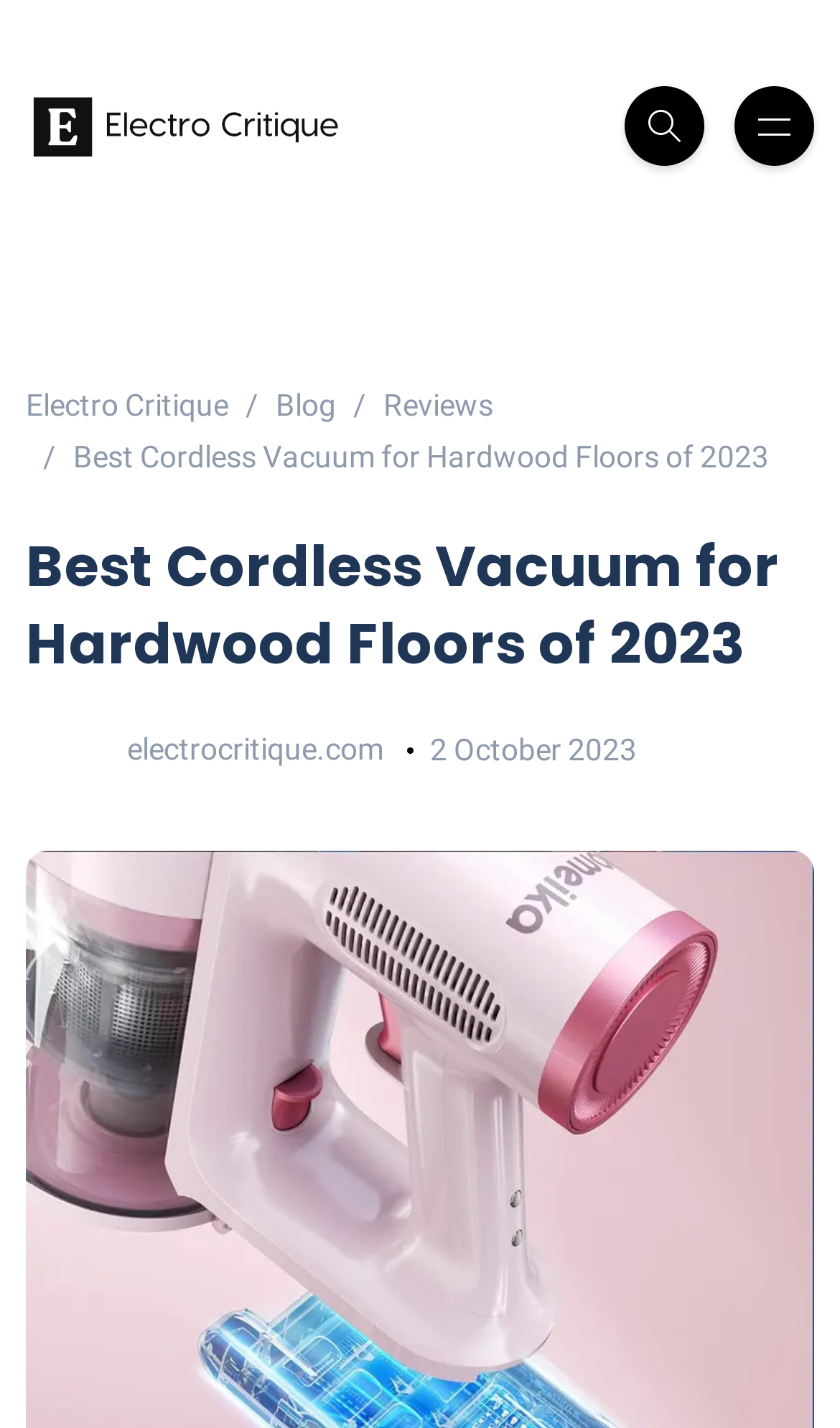What is the date of the article?
Please give a well-detailed answer to the question.

The date of the article can be found in the StaticText element with the text '2 October 2023', which is located below the heading 'Best Cordless Vacuum for Hardwood Floors of 2023'.